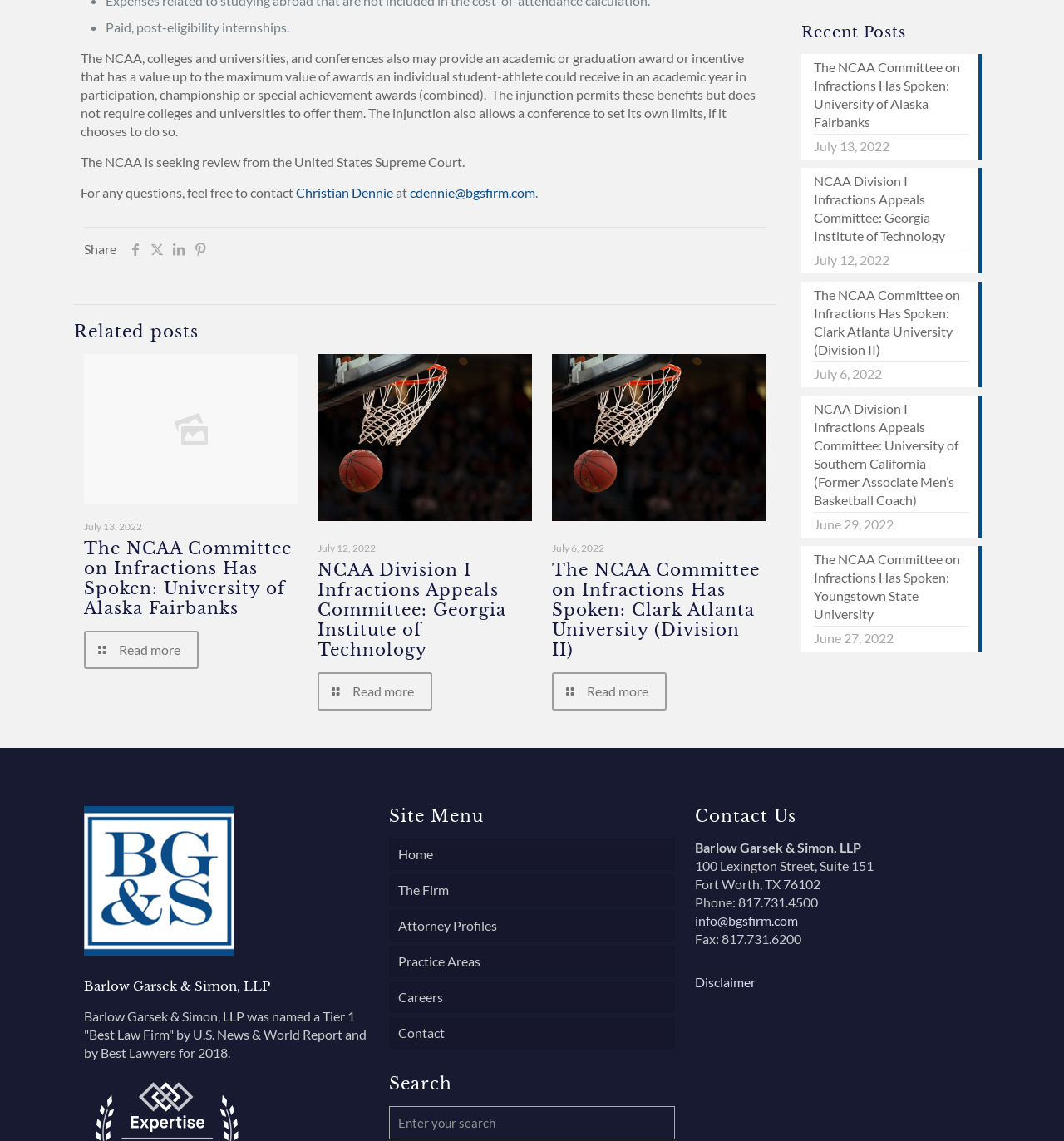What is the name of the law firm?
From the image, respond using a single word or phrase.

Barlow Garsek & Simon, LLP